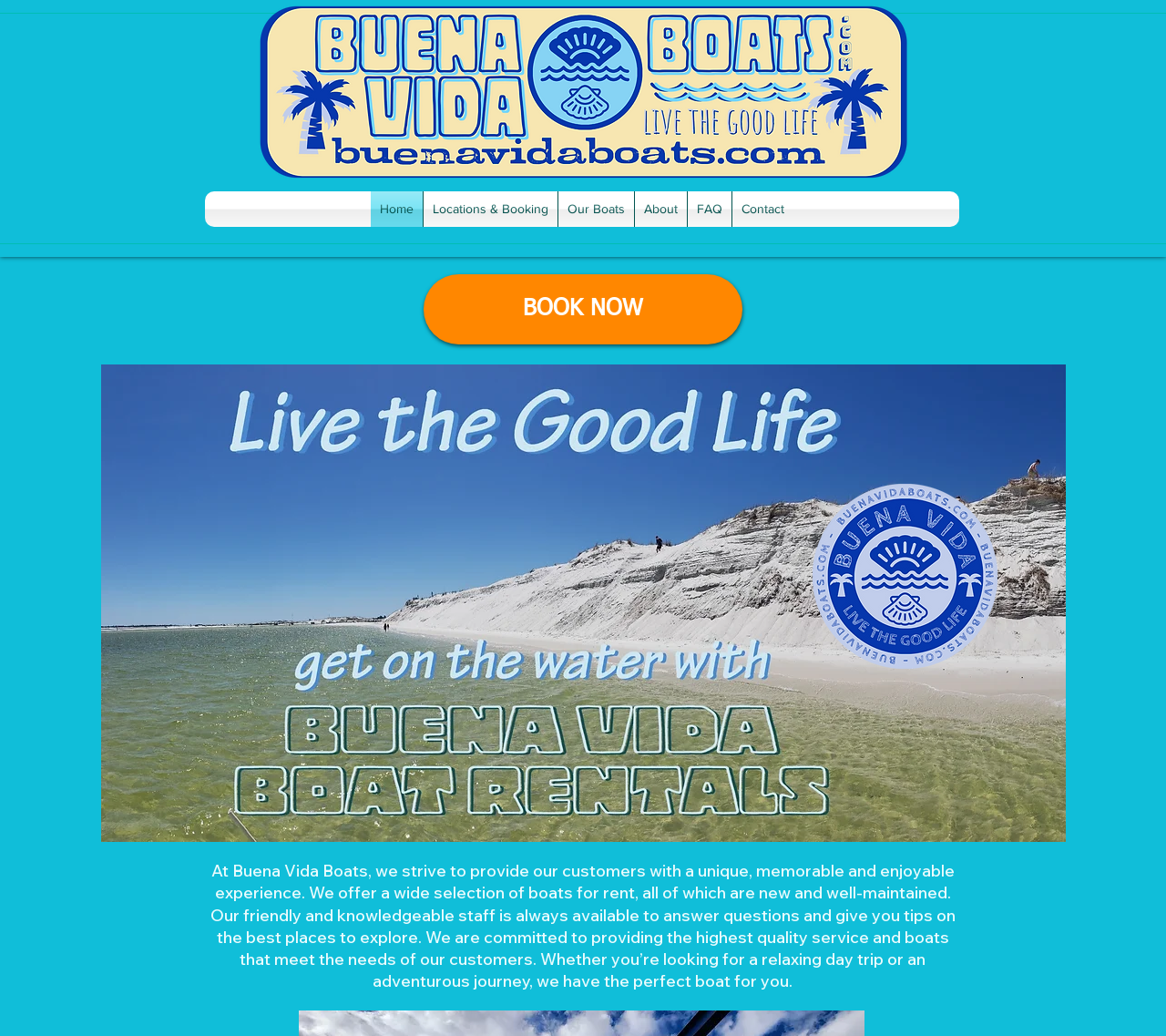What is the position of the 'BOOK NOW' link?
Examine the image and provide an in-depth answer to the question.

I looked at the bounding box coordinates of the 'BOOK NOW' link and found that its y1 coordinate is 0.265, which is greater than the y1 coordinate of the navigation menu, indicating that it is positioned below the navigation menu.